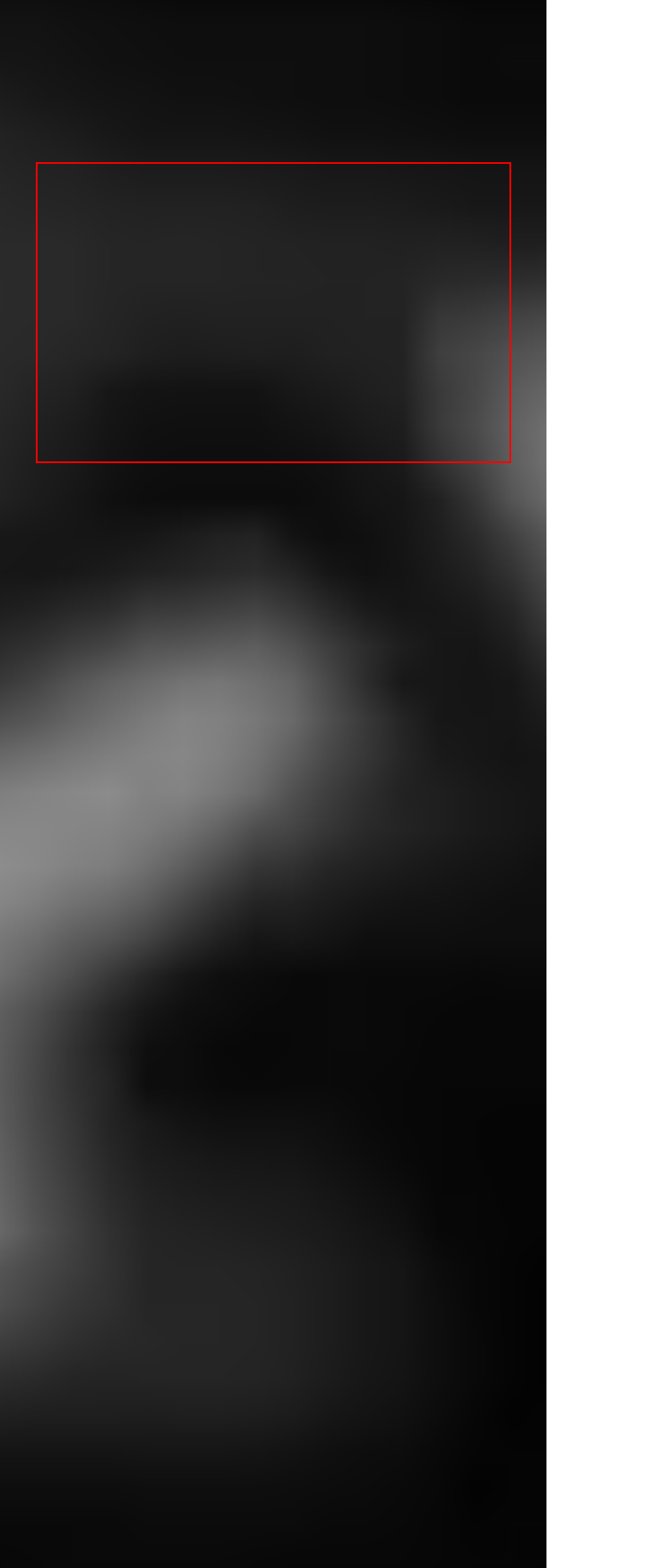Using the provided webpage screenshot, recognize the text content in the area marked by the red bounding box.

We are a personalized personal training studio. We provide one on one training to help you identify and meet your health and fitness needs.